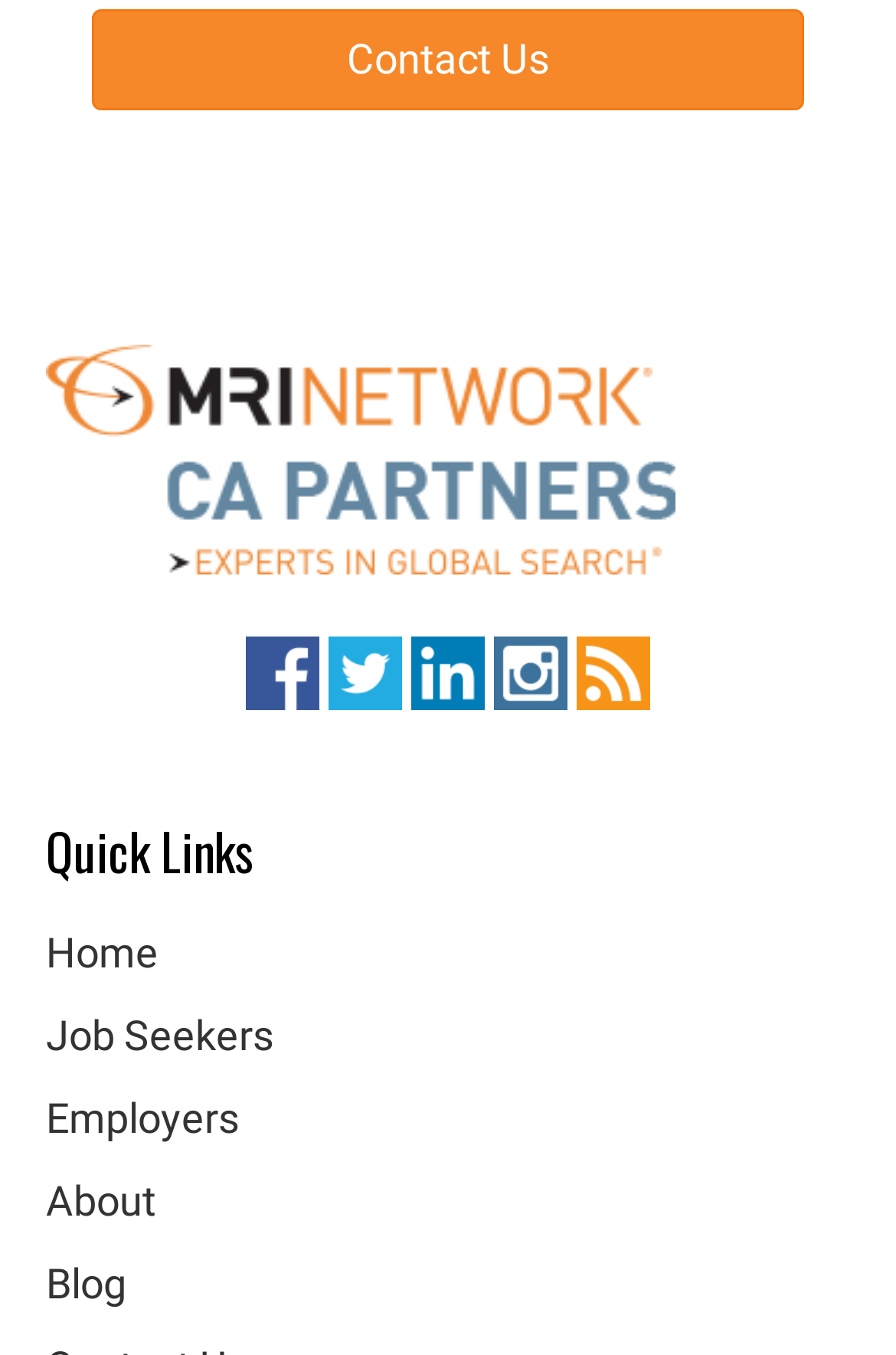Show the bounding box coordinates of the region that should be clicked to follow the instruction: "Follow us on Twitter."

[0.367, 0.469, 0.449, 0.524]